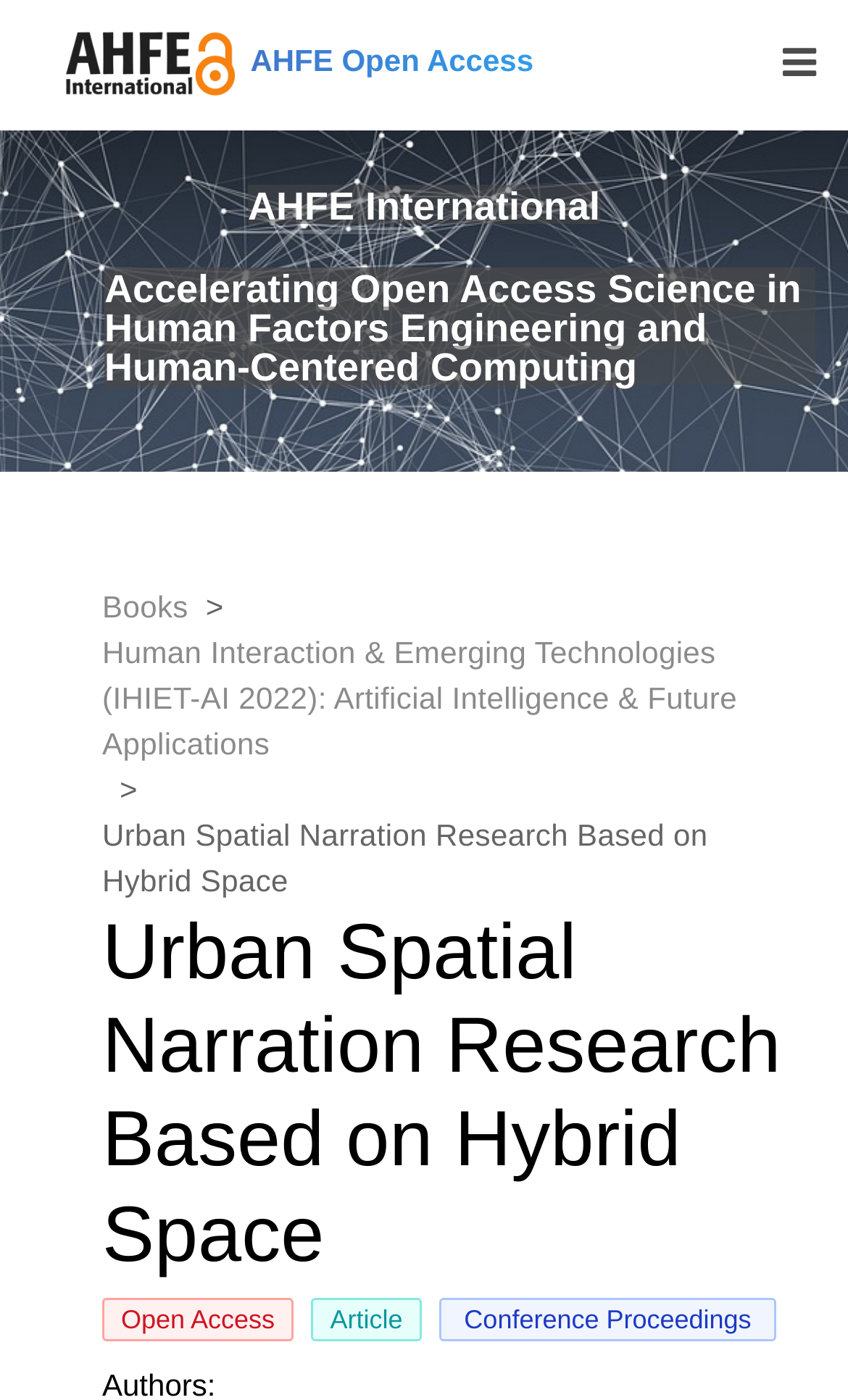What is the theme of the conference proceedings mentioned on this webpage?
Based on the visual information, provide a detailed and comprehensive answer.

I found the answer by examining the link element with the content 'Human Interaction & Emerging Technologies (IHIET-AI 2022): Artificial Intelligence & Future Applications' at [0.121, 0.453, 0.869, 0.543]. This link is a child of the navigation breadcrumb element, suggesting that it is a conference proceedings related to the theme of Human Interaction & Emerging Technologies.